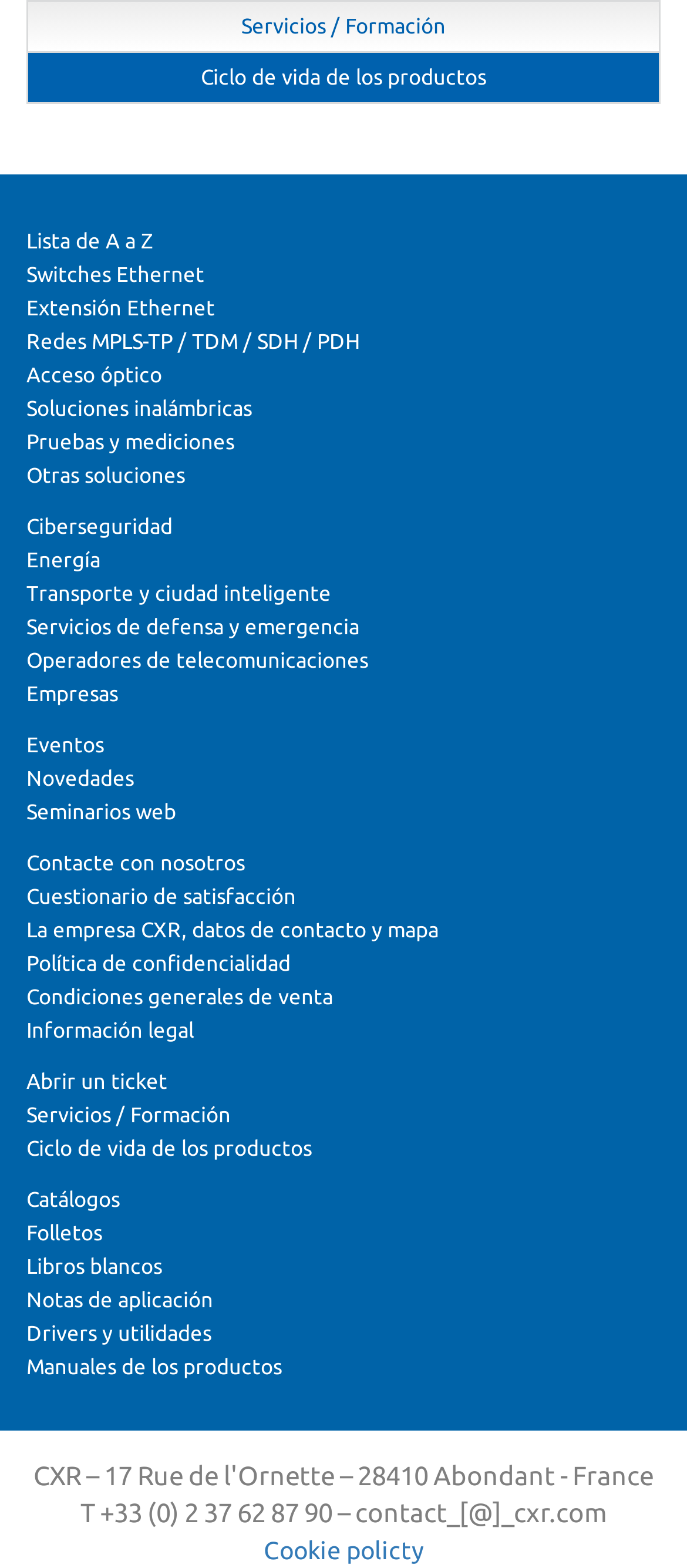Please reply with a single word or brief phrase to the question: 
What is the contact email address on the webpage?

contact@cxr.com